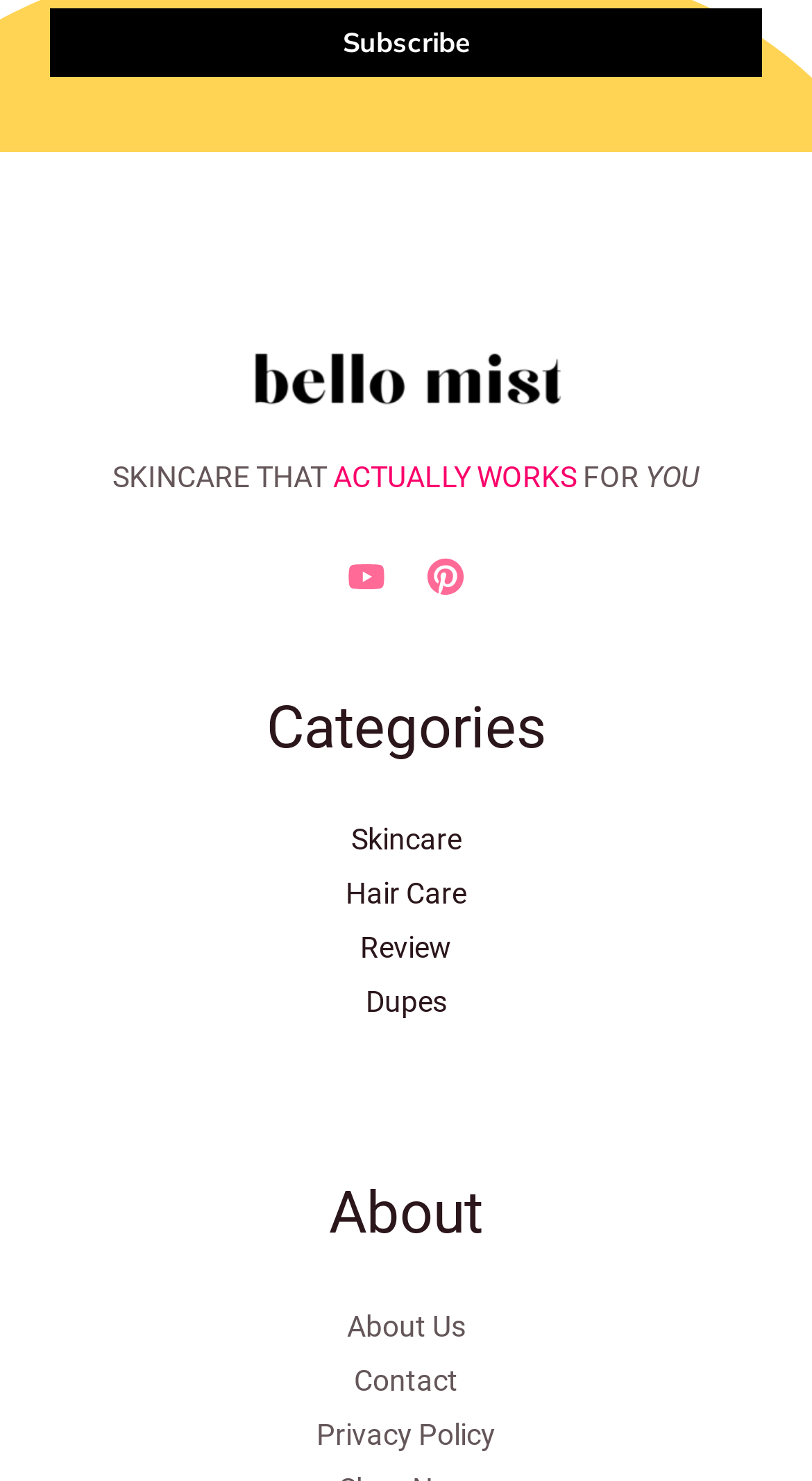Please find the bounding box coordinates for the clickable element needed to perform this instruction: "Visit YouTube channel".

[0.428, 0.377, 0.474, 0.403]